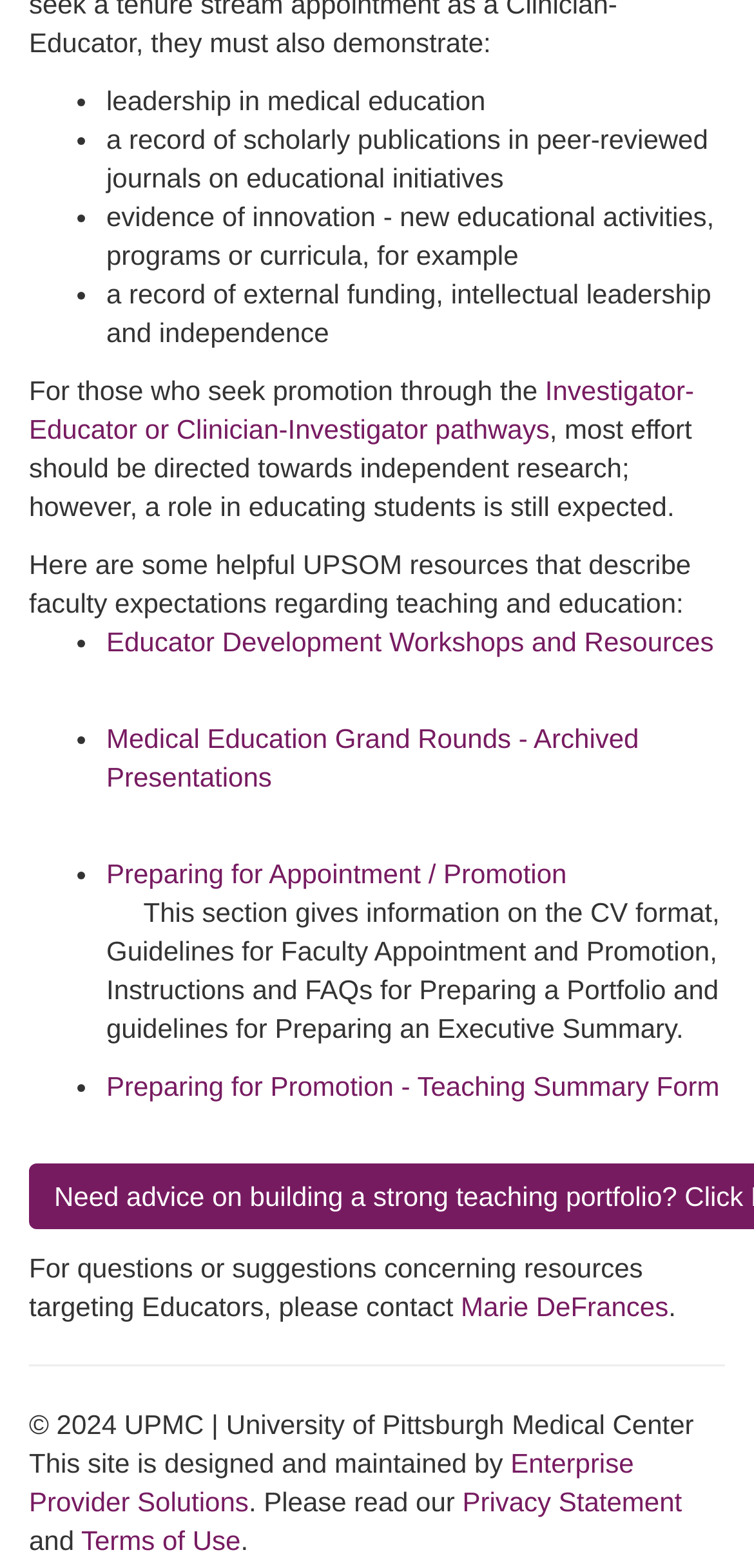What organization maintains this website?
Look at the screenshot and give a one-word or phrase answer.

UPMC